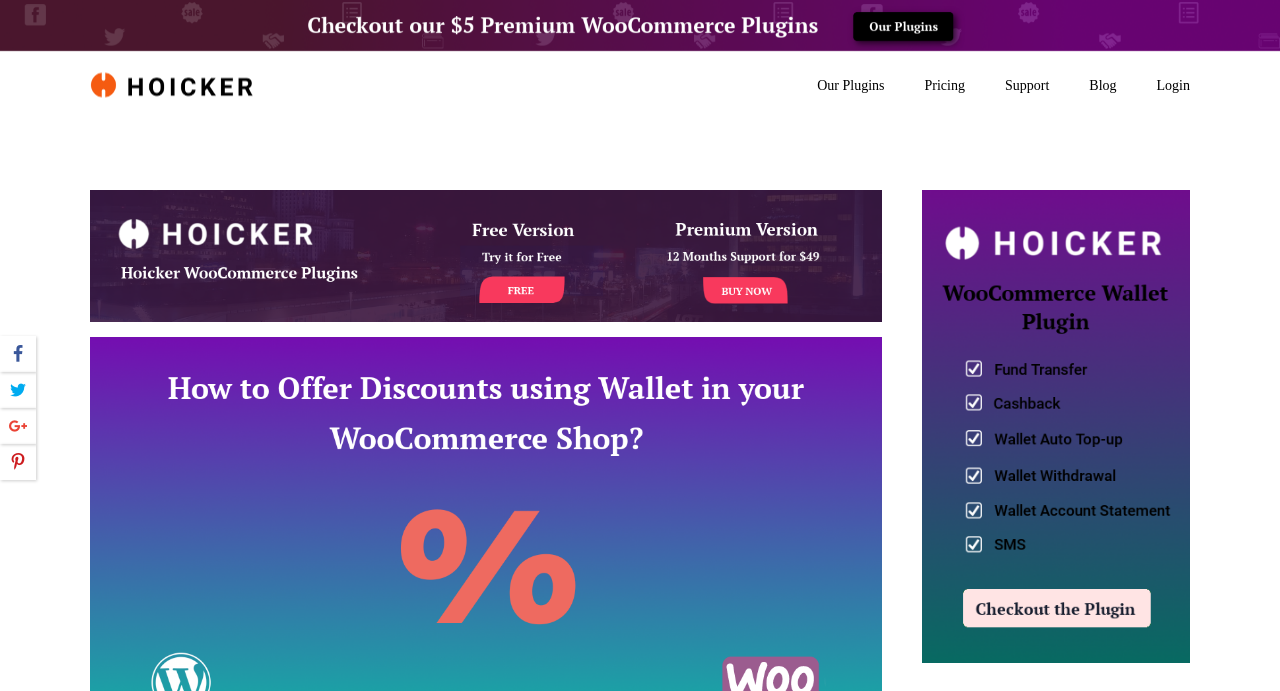What type of site is this?
Based on the image, provide your answer in one word or phrase.

WooCommerce Shop